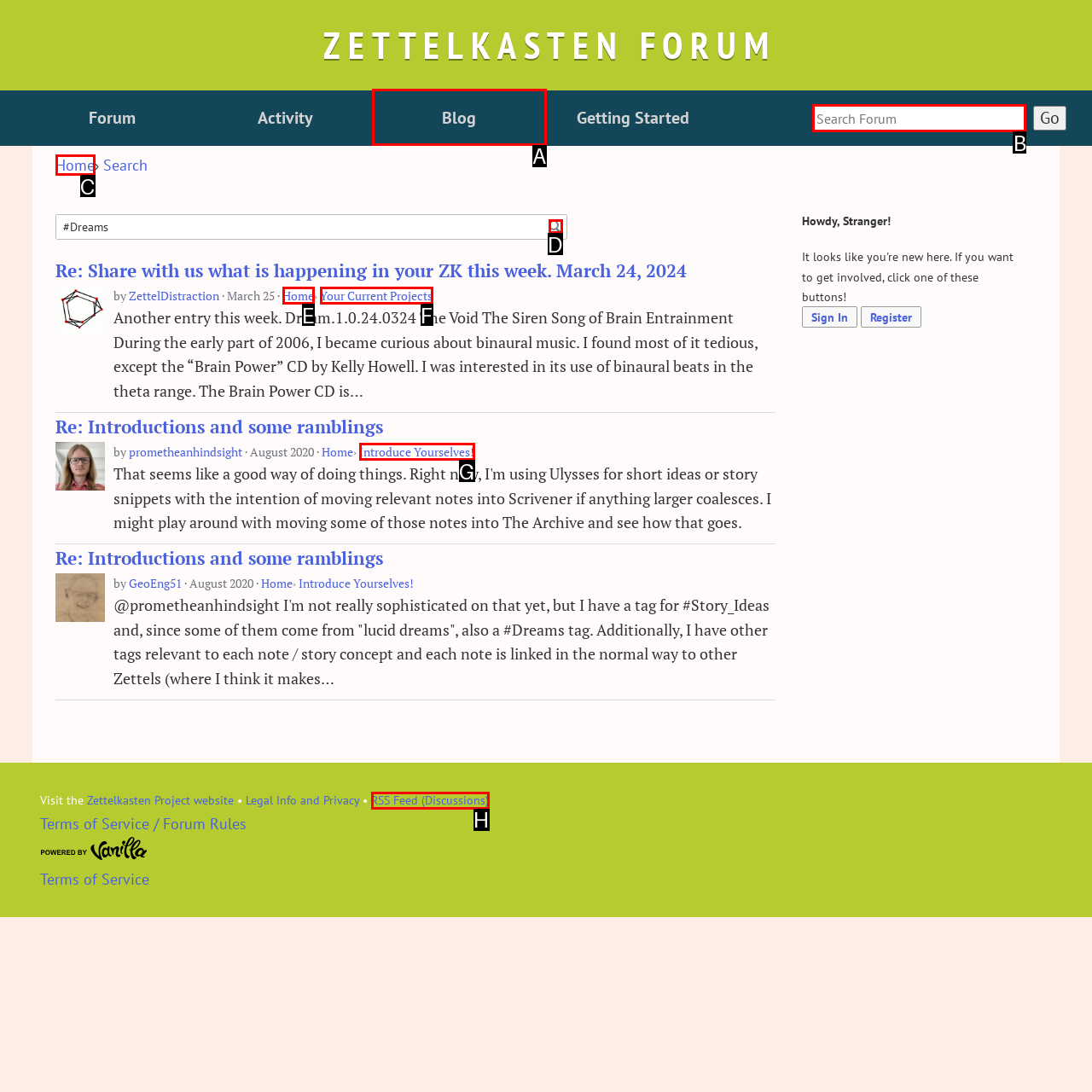To complete the task: View the blog, which option should I click? Answer with the appropriate letter from the provided choices.

A